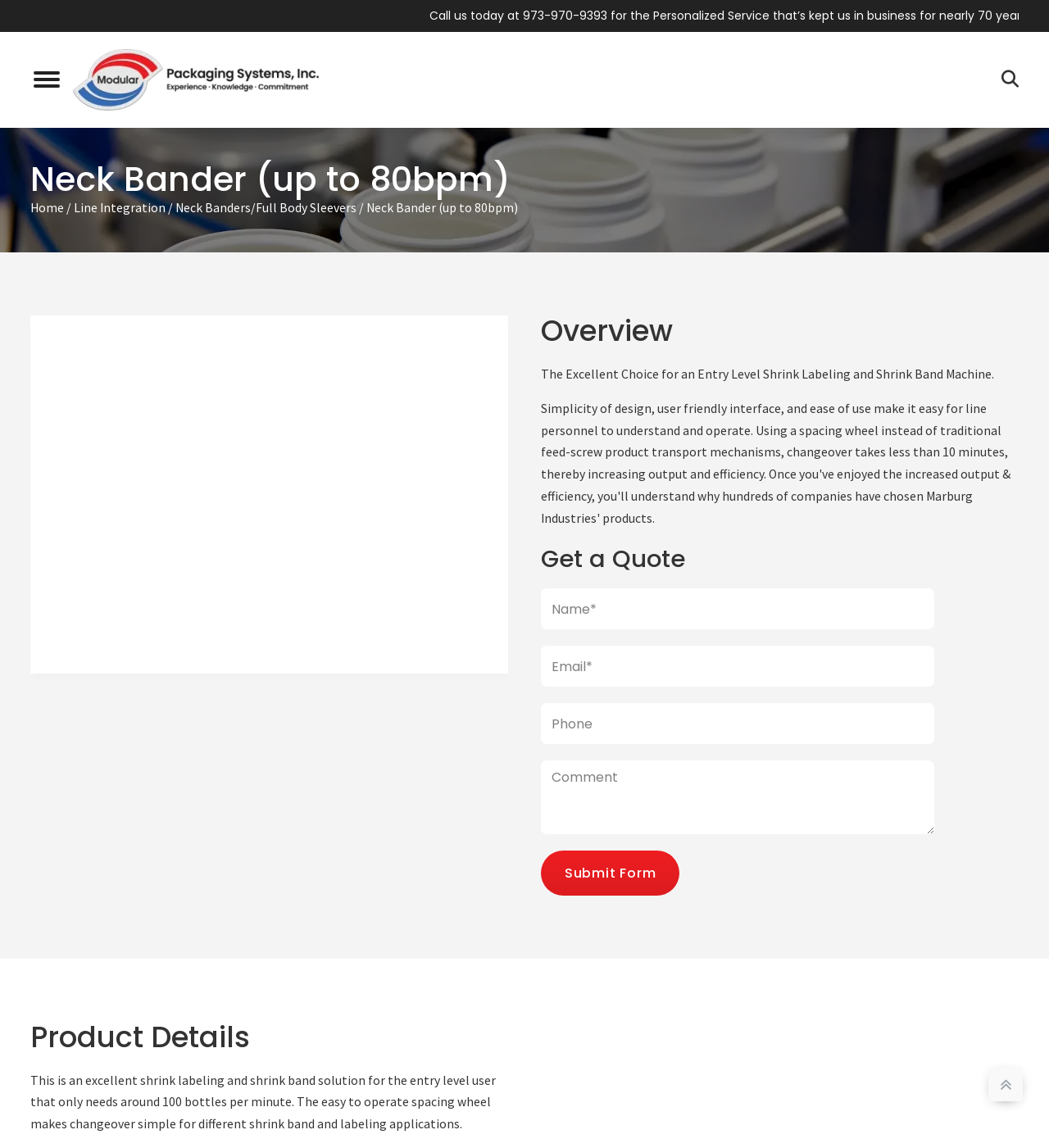Find the bounding box coordinates for the HTML element specified by: "name="names[first_name]" placeholder="Name*"".

[0.516, 0.513, 0.891, 0.548]